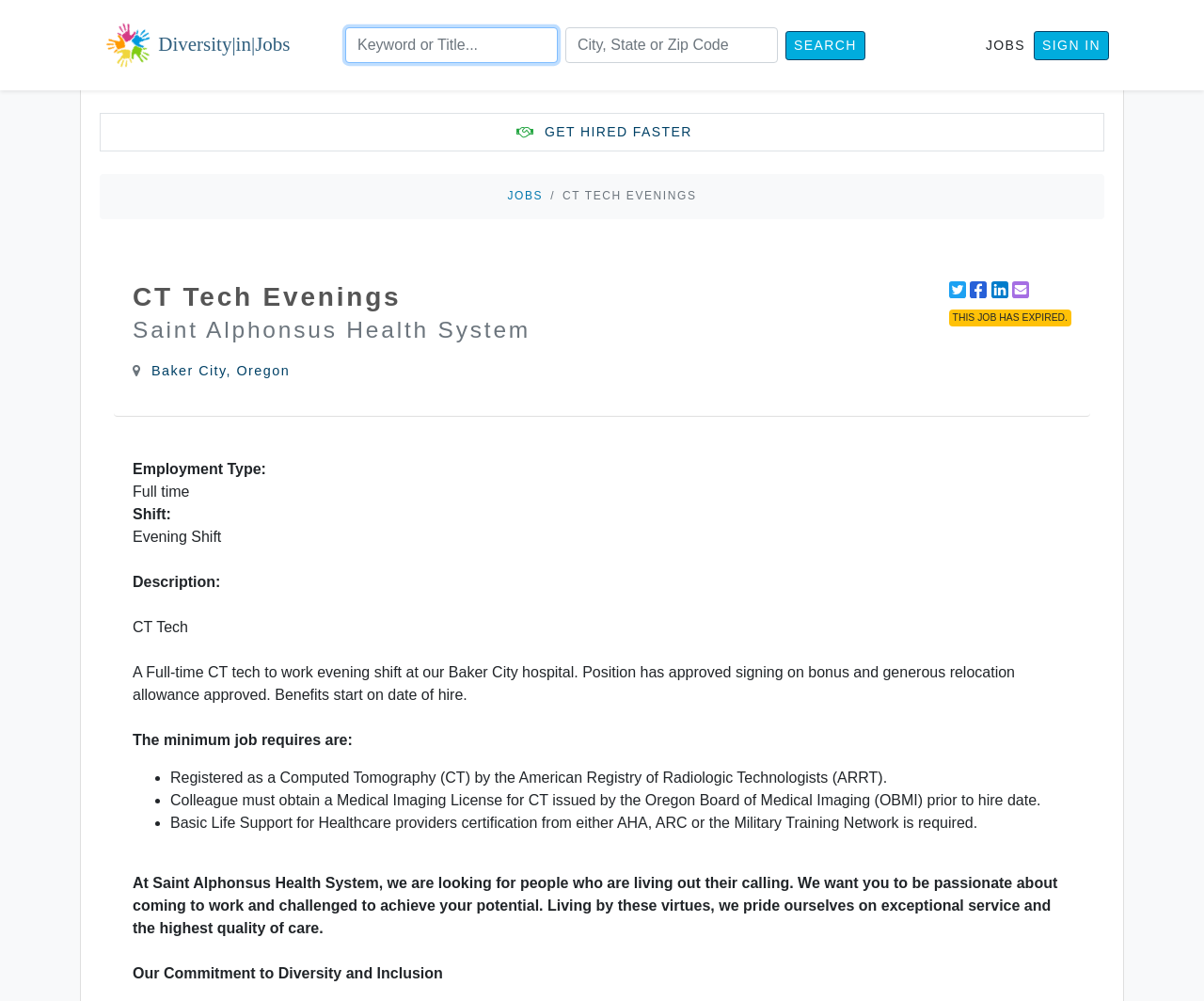Please locate the bounding box coordinates of the element that needs to be clicked to achieve the following instruction: "Search for a job". The coordinates should be four float numbers between 0 and 1, i.e., [left, top, right, bottom].

[0.652, 0.031, 0.719, 0.06]